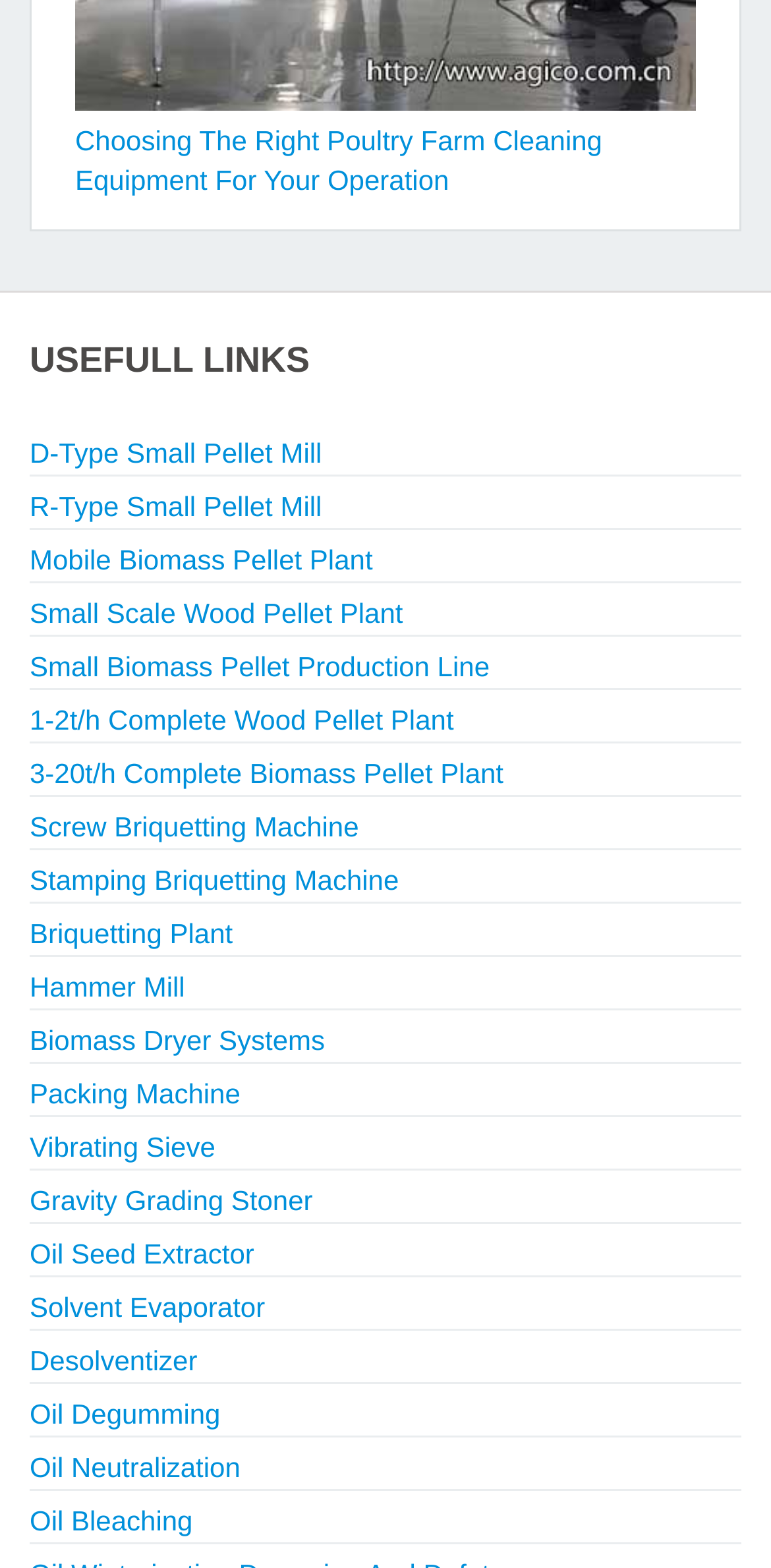How many links are there under 'USEFULL LINKS'?
Please craft a detailed and exhaustive response to the question.

By counting the number of links under the 'USEFULL LINKS' section, I found that there are 20 links in total, ranging from 'D-Type Small Pellet Mill' to 'Oil Bleaching'.